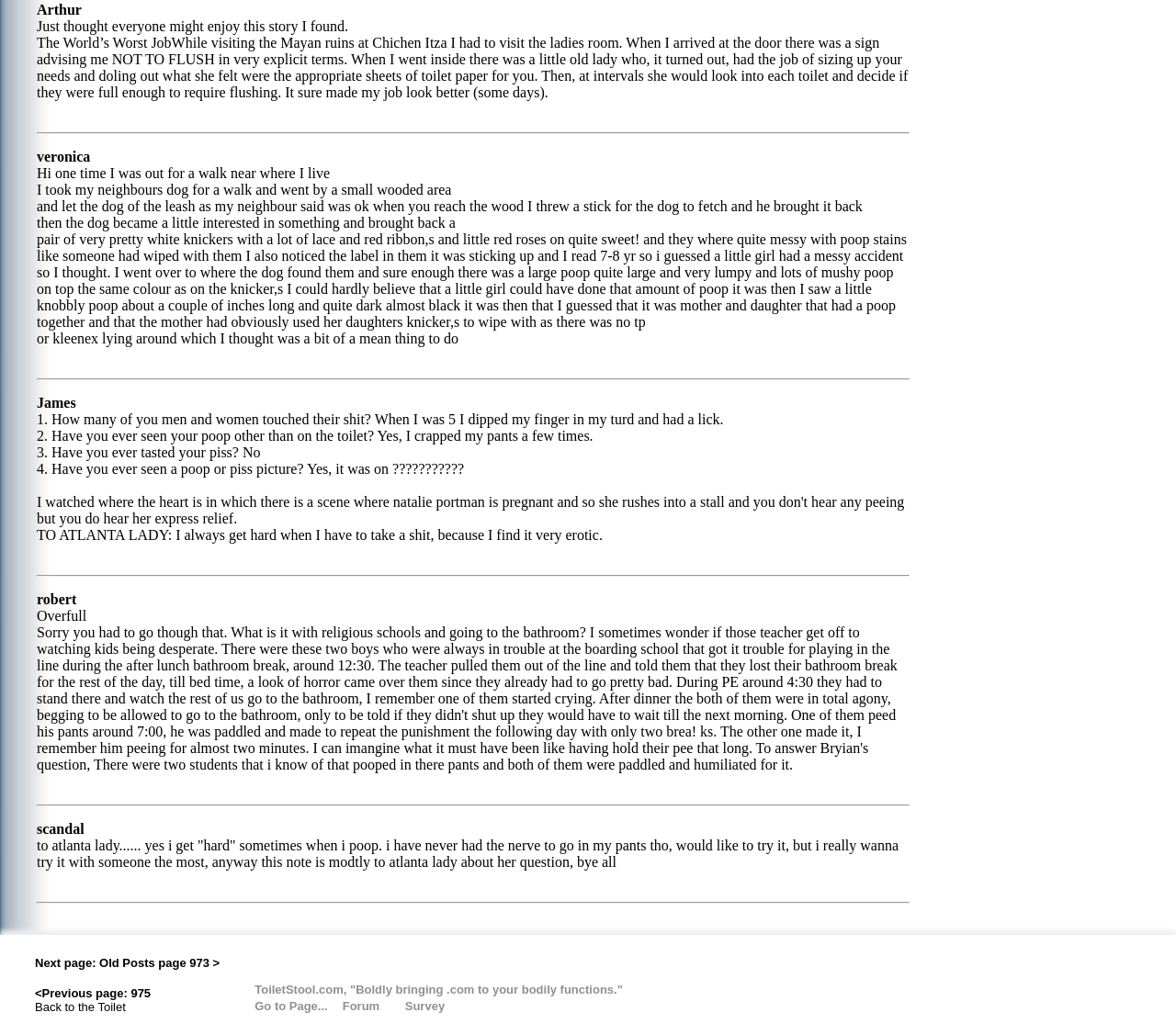What is the name of the first person who shared a story?
Based on the image, give a one-word or short phrase answer.

Arthur